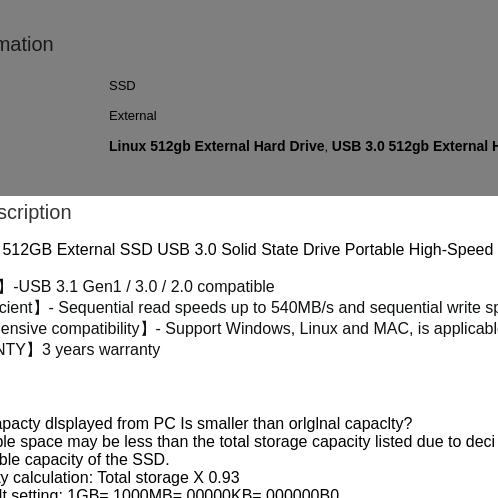Create an elaborate description of the image, covering every aspect.

The image showcases the "2.5 SSD 512GB External Hard Drive USB 3.0 540MB/S," a portable solid-state drive designed for high-speed data transfer. It features a USB 3.0 interface, offering compatibility with USB 3.1 Gen1, 3.0, and 2.0 ports. The SSD boasts impressive sequential read speeds of up to 540MB/s and write speeds of up to 500MB/s, making it suitable for various computing needs. 

The hard drive is compatible with multiple operating systems, including Windows, Linux, and Mac. It comes with a solid three-year warranty, ensuring reliable performance and customer satisfaction. The product description also addresses common questions regarding storage capacity discrepancies when interfaced with PC systems, noting that actual usable space may differ due to the decimal measurement standards used for capacity calculations.